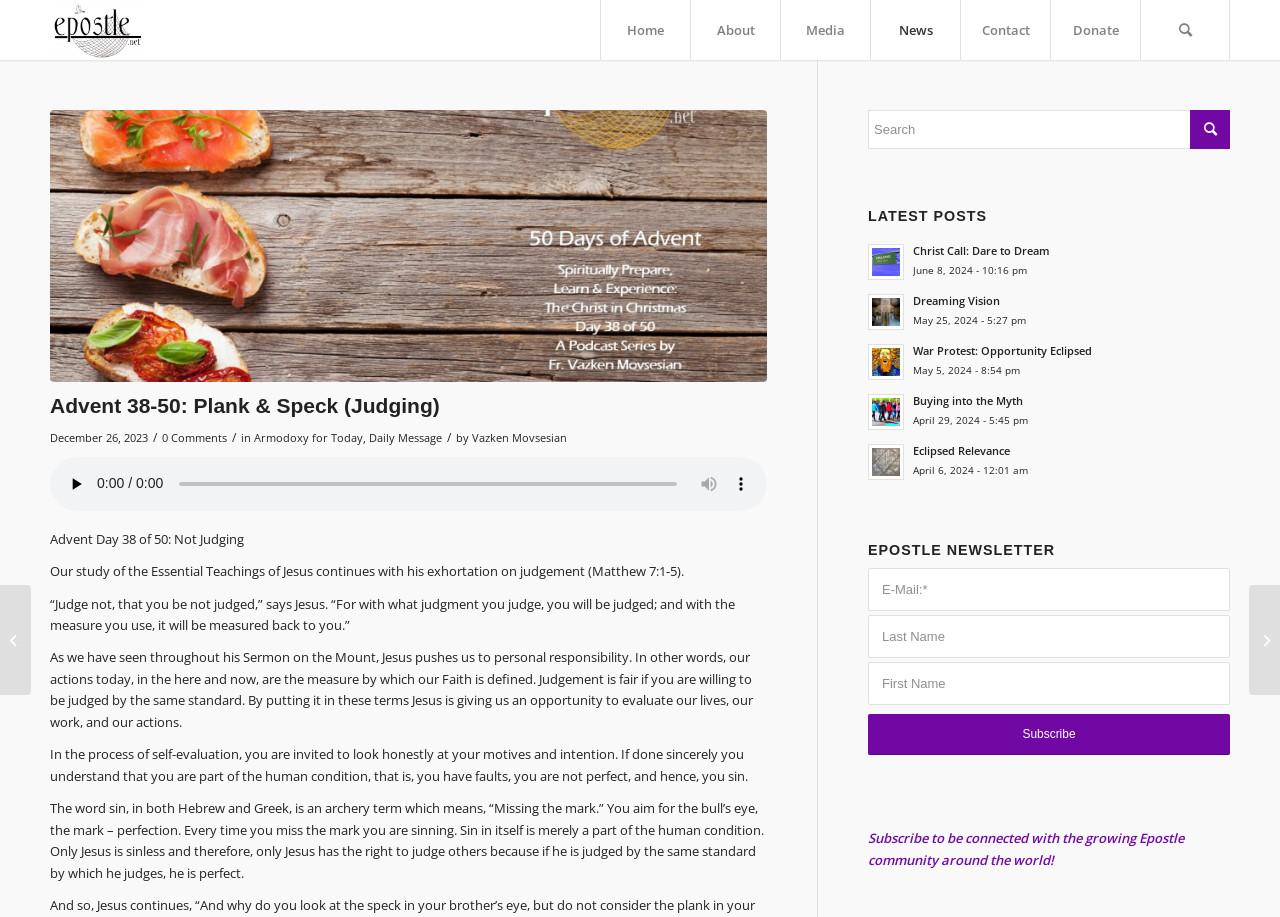Specify the bounding box coordinates for the region that must be clicked to perform the given instruction: "Read the 'Advent 39-50: Swine & Pearls' article".

[0.976, 0.638, 1.0, 0.758]